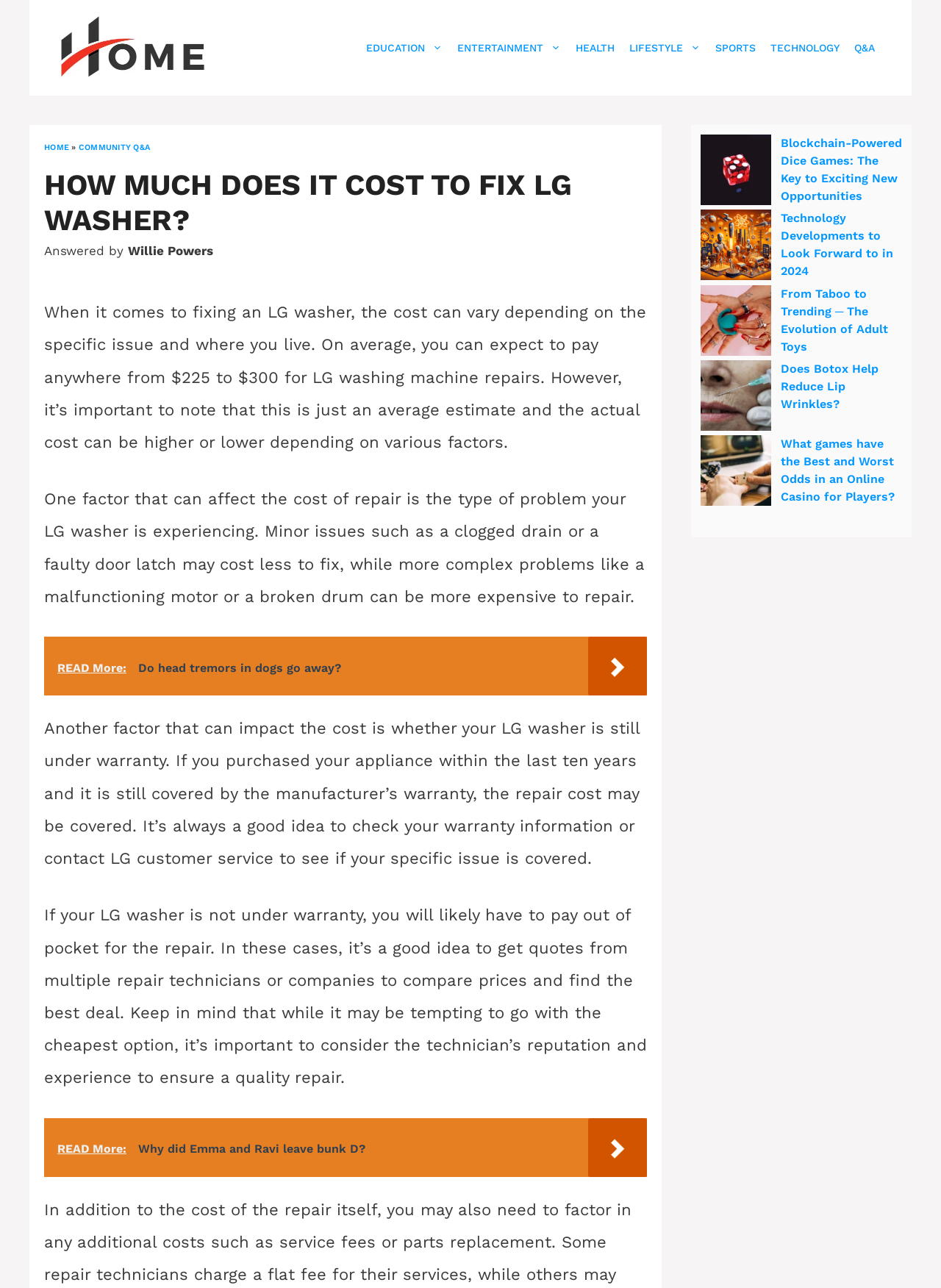What is the average cost of LG washing machine repairs? Based on the image, give a response in one word or a short phrase.

$225 to $300